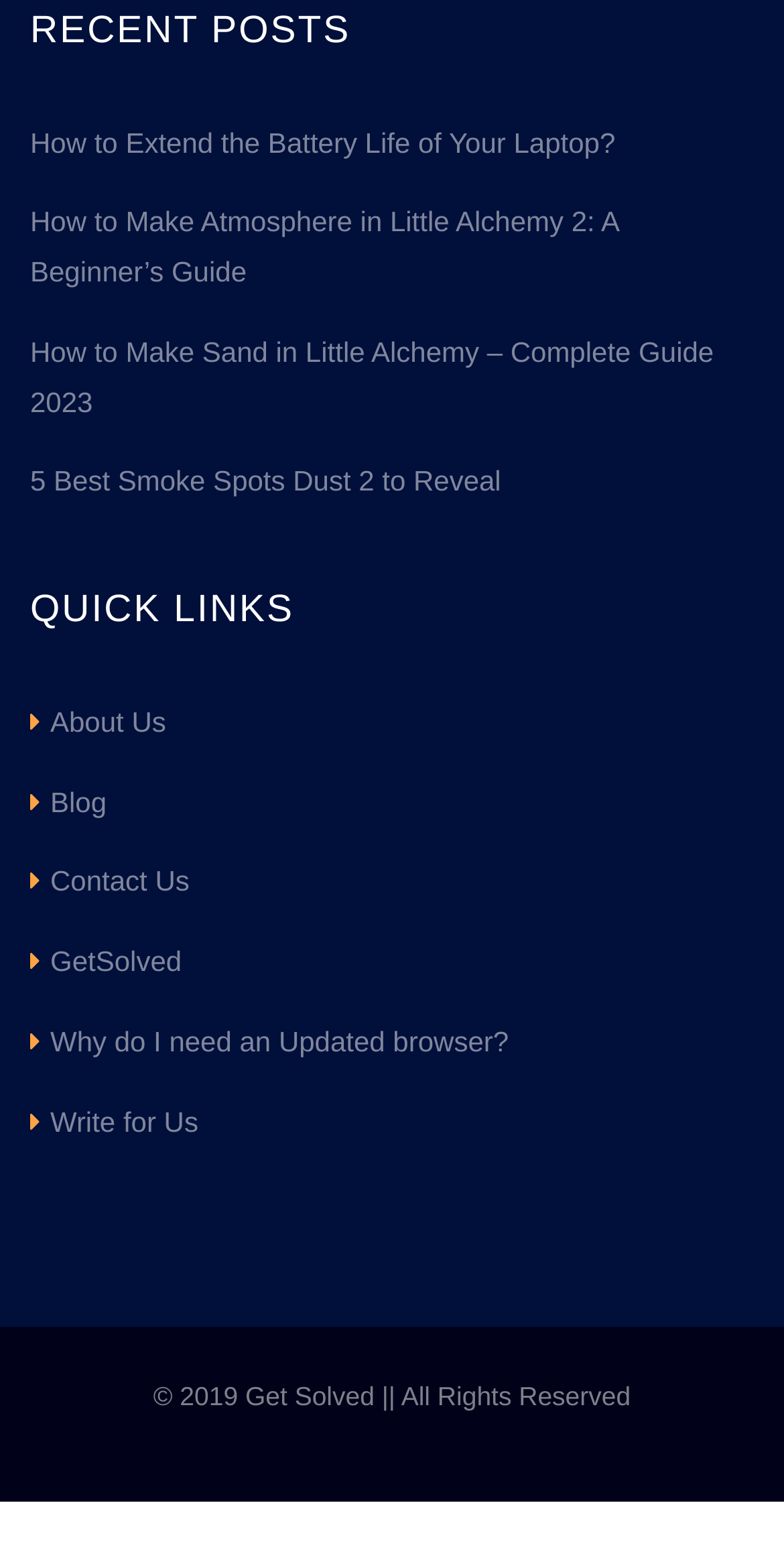How many recent posts are listed?
Look at the image and answer with only one word or phrase.

4